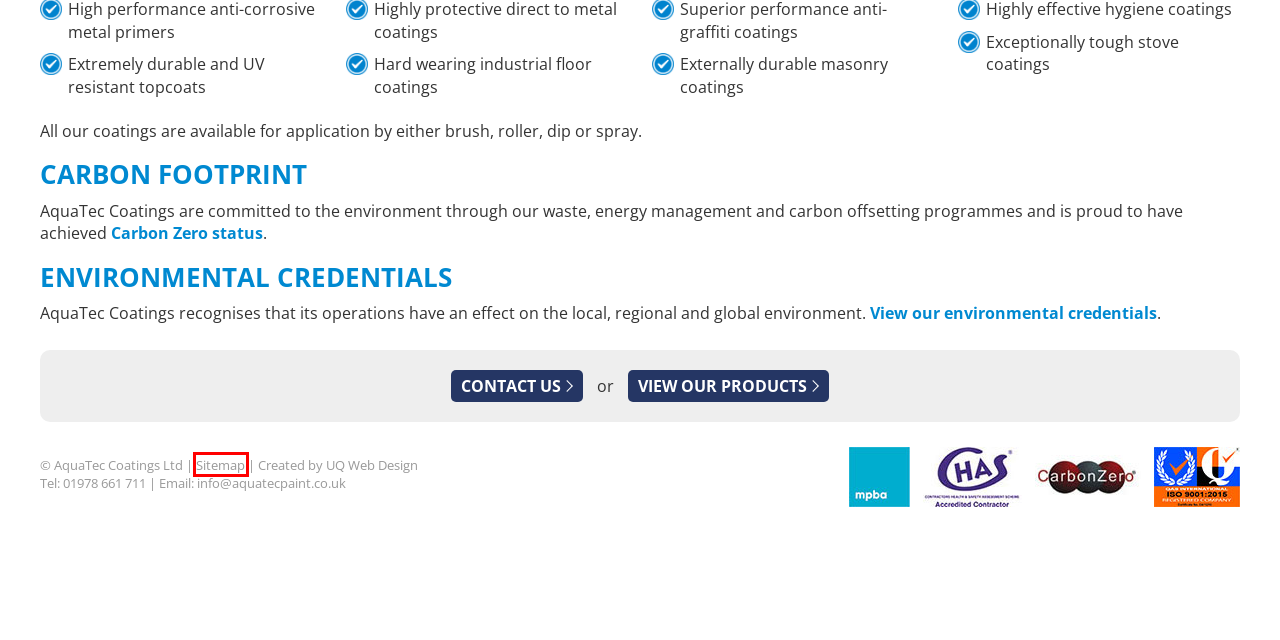You have a screenshot showing a webpage with a red bounding box around a UI element. Choose the webpage description that best matches the new page after clicking the highlighted element. Here are the options:
A. Industrial Water Based Paints & Coatings
B. AquaTec Coatings Carbon Zero Status
C. AquaTec Coatings Latest News
D. AquaTec Coatings Paint System Colour Charts
E. Water Based, Solvent Free, Environmentally Friendly Paints & Coatings
F. Web design Wrexham & Chester
G. Contact details for AquaTec Coatings, Wrexham
H. AquaTec Coatings Sitemap

H